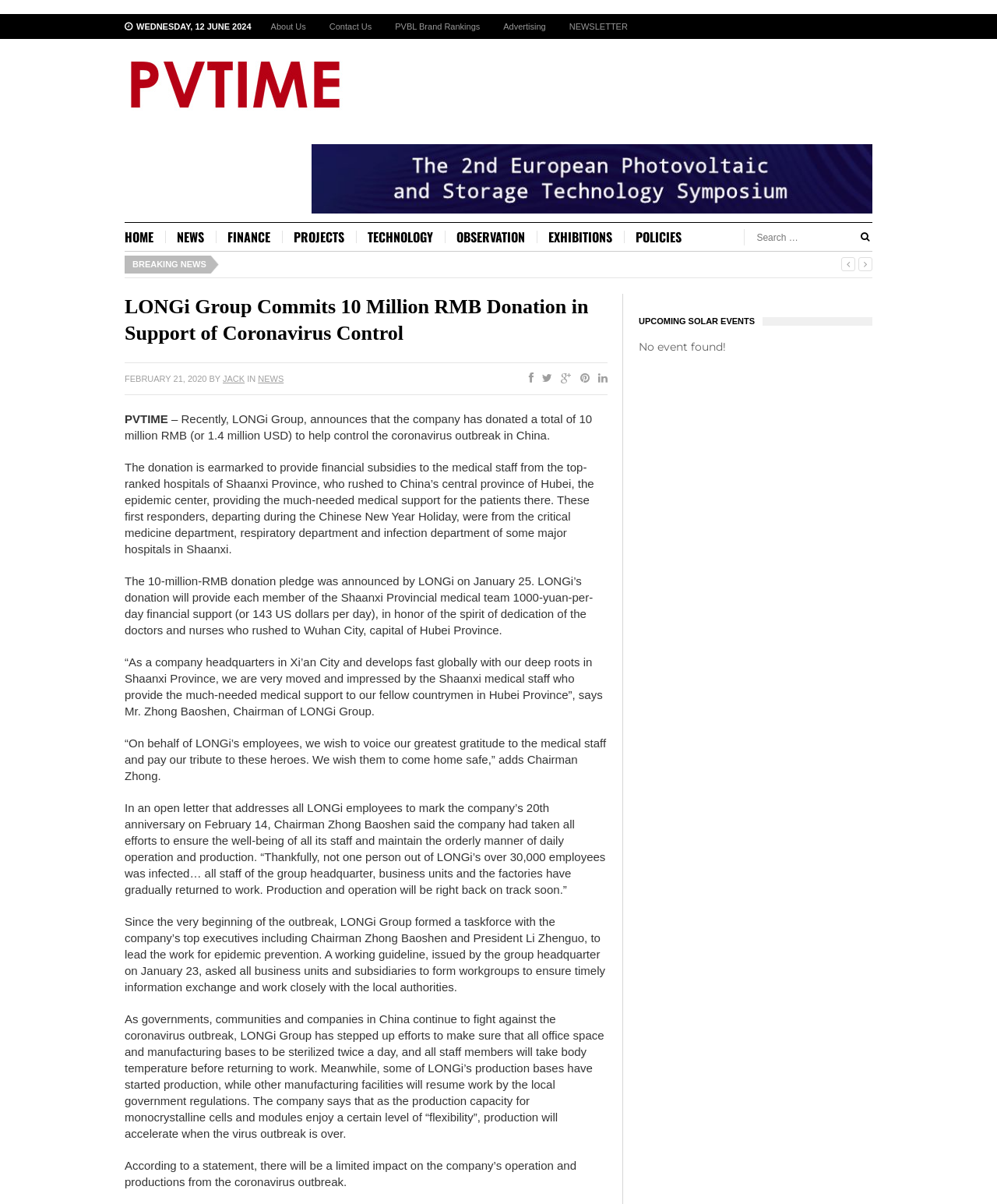Show the bounding box coordinates of the region that should be clicked to follow the instruction: "Search for something."

[0.747, 0.191, 0.875, 0.204]